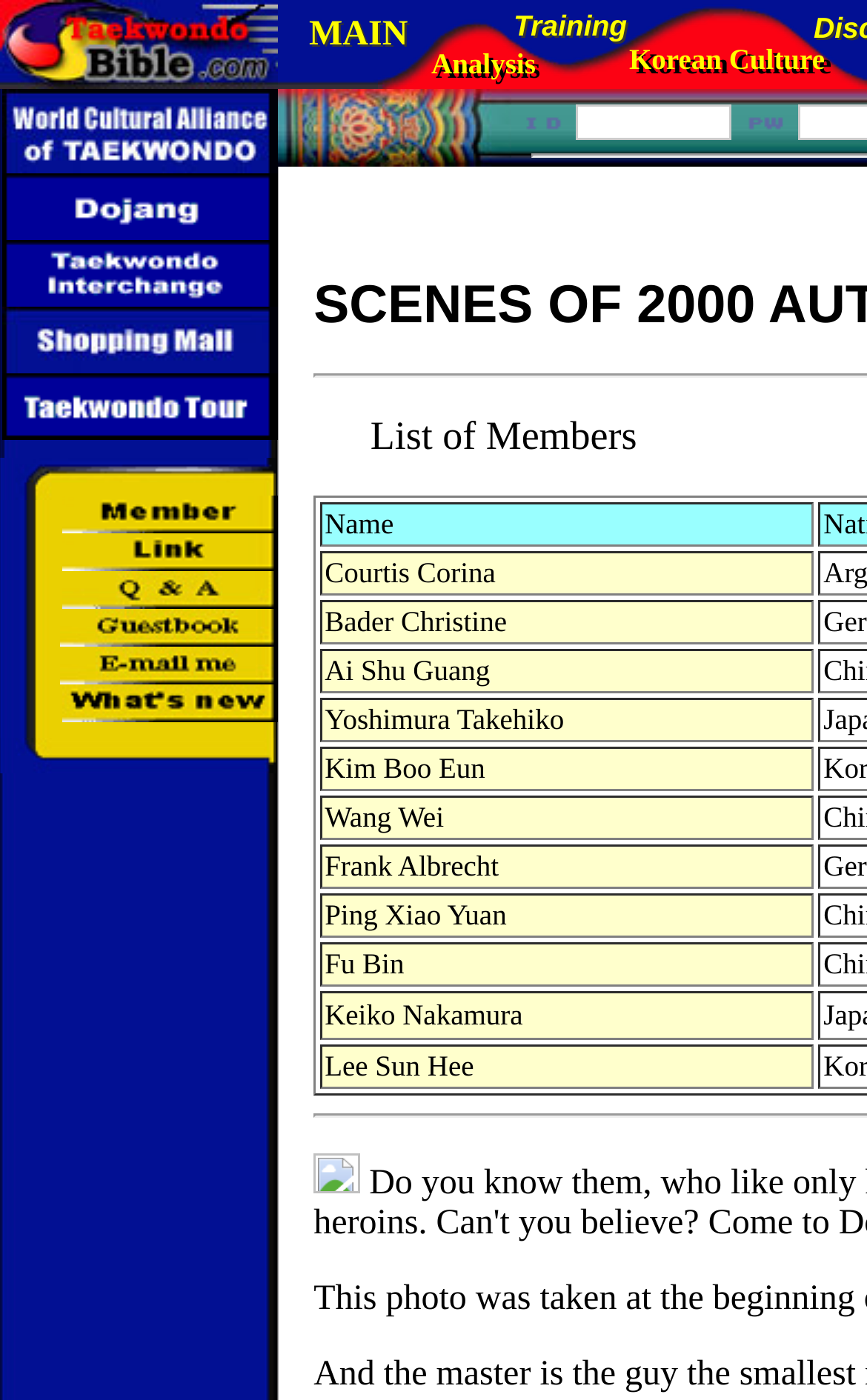Create an elaborate caption that covers all aspects of the webpage.

The webpage is titled "Taekwondo Bibles" and features a collection of images, links, and text elements. At the top, there are three images aligned horizontally, followed by a row of links labeled "MAIN", "Training", "Analysis", and "Korean Culture". Below these links, there are corresponding static text elements with the same labels.

On the left side of the page, there is a column of links, each accompanied by an image. These links are stacked vertically, with the topmost link located near the top-left corner of the page.

In the middle of the page, there is a table with three columns. The first column contains an image, the second column has a textbox, and the third column contains another image. Below this table, there is an image, followed by a static text element with the label "List of Members".

The "List of Members" section contains a grid with multiple rows, each representing a member. The grid cells contain the members' names, including "Courtis Corina", "Bader Christine", "Ai Shu Guang", and several others. The grid is aligned to the left side of the page, with the member names listed in a vertical column.

Throughout the page, there are several images scattered, some of which are icons or decorative elements, while others appear to be related to taekwondo or Korean culture. The overall layout is dense, with many elements packed into a relatively small space.